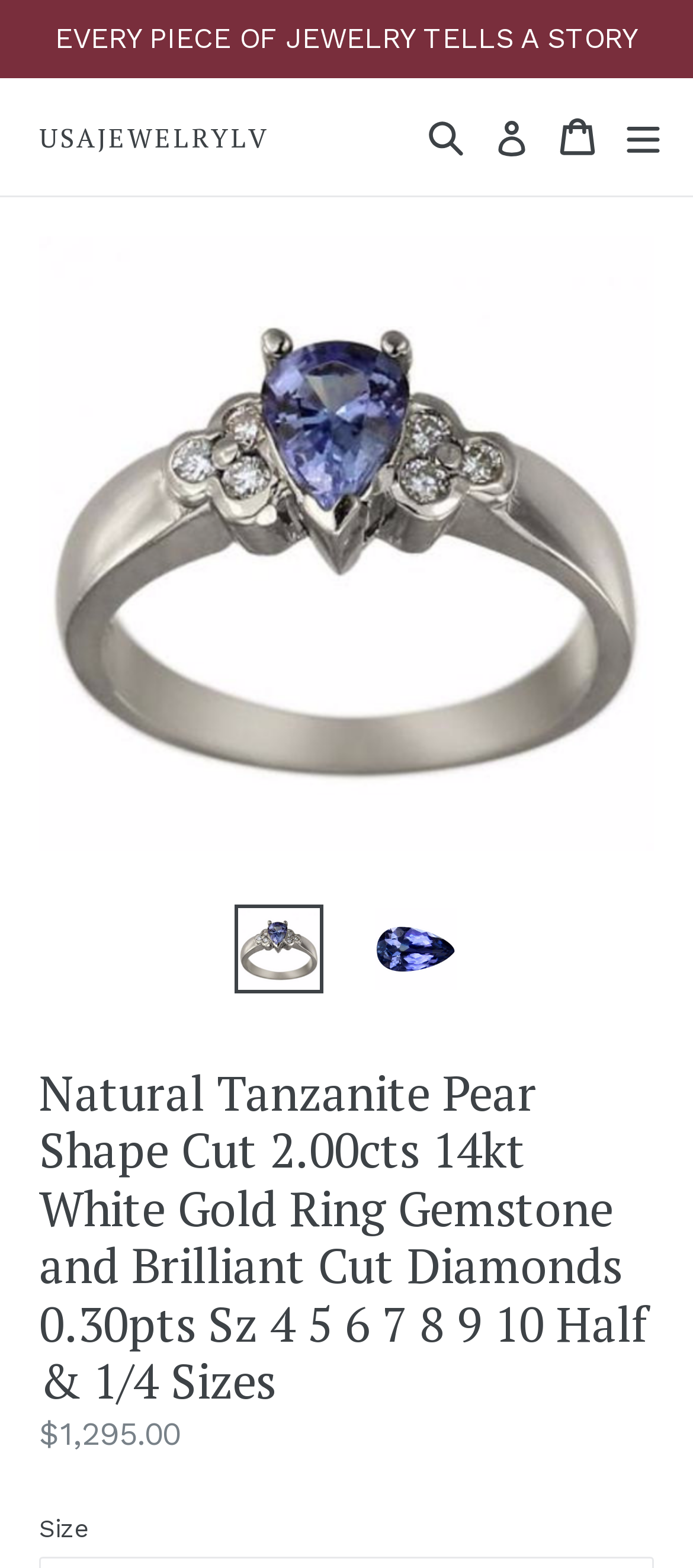Give a one-word or short phrase answer to this question: 
What is the approximate weight of the Tanzanite?

2.00cts